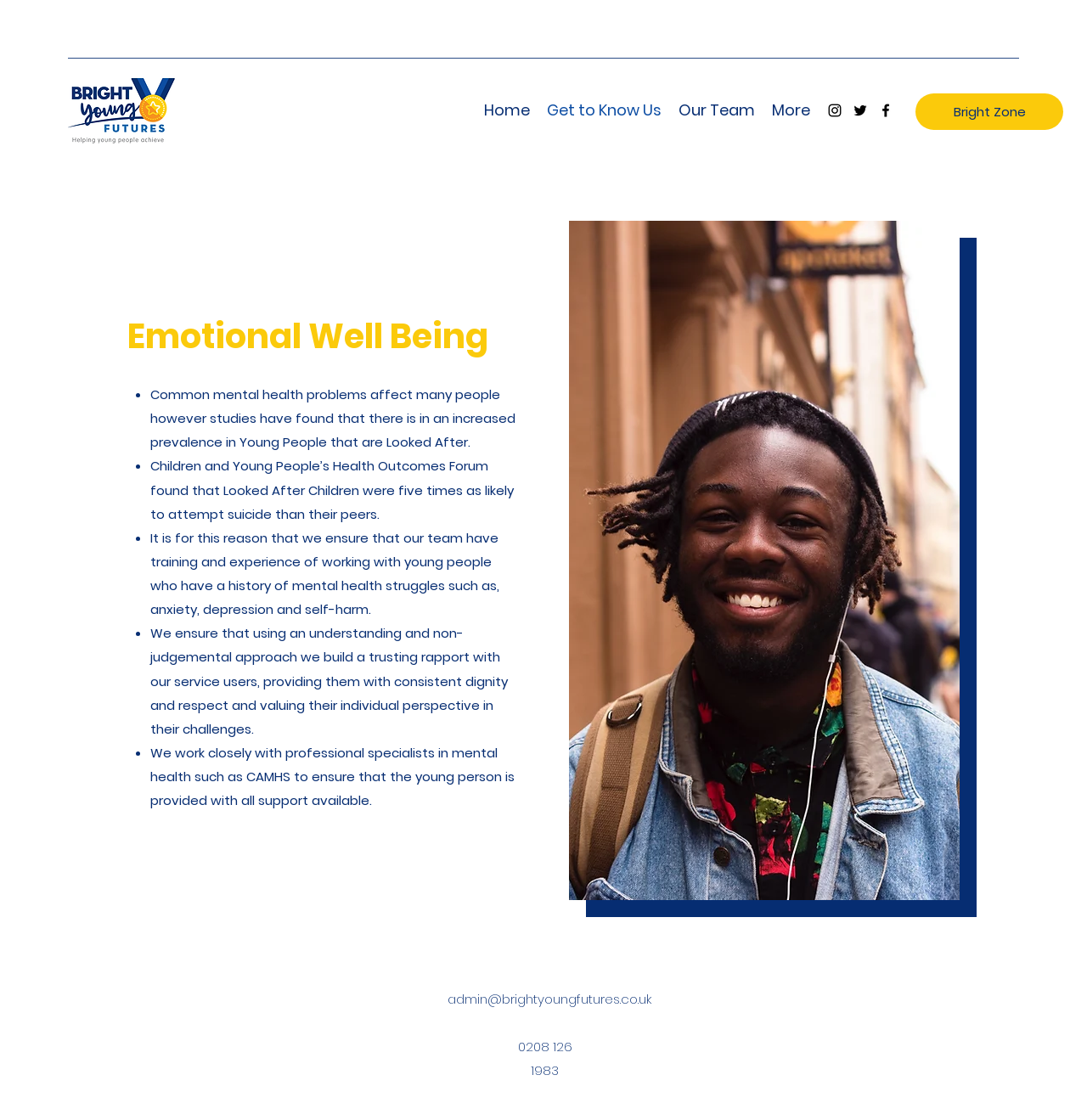What is the contact email of the organization?
Give a one-word or short-phrase answer derived from the screenshot.

admin@brightyoungfutures.co.uk